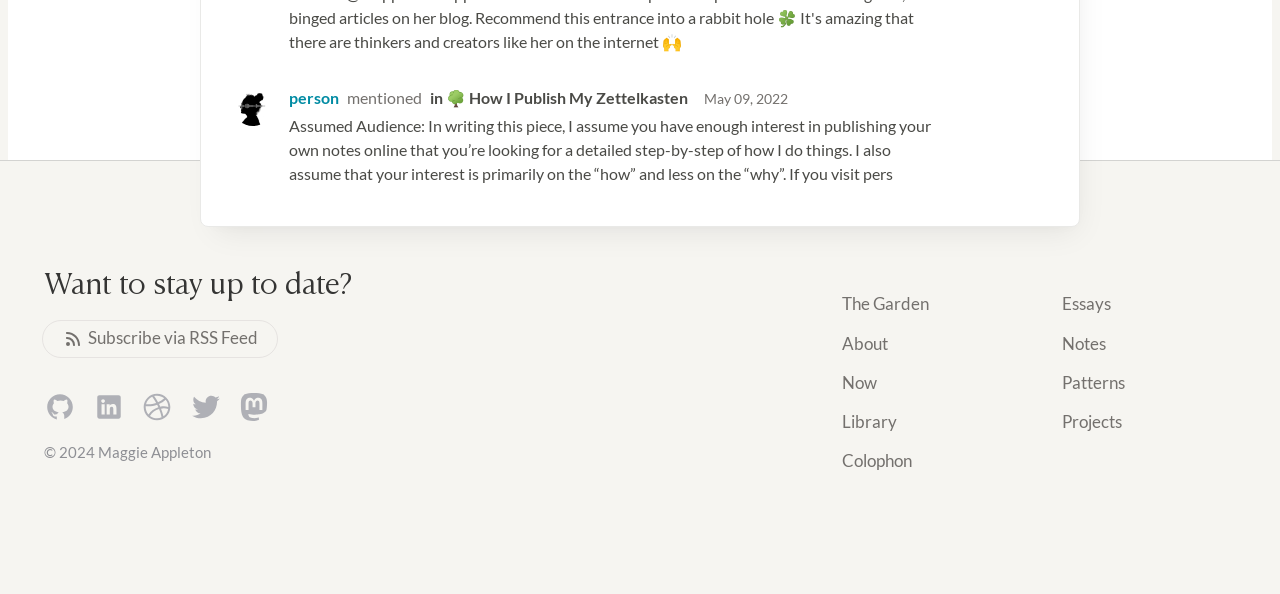Provide a short answer using a single word or phrase for the following question: 
What is the purpose of the 'Subscribe via RSS Feed' button?

To stay up to date